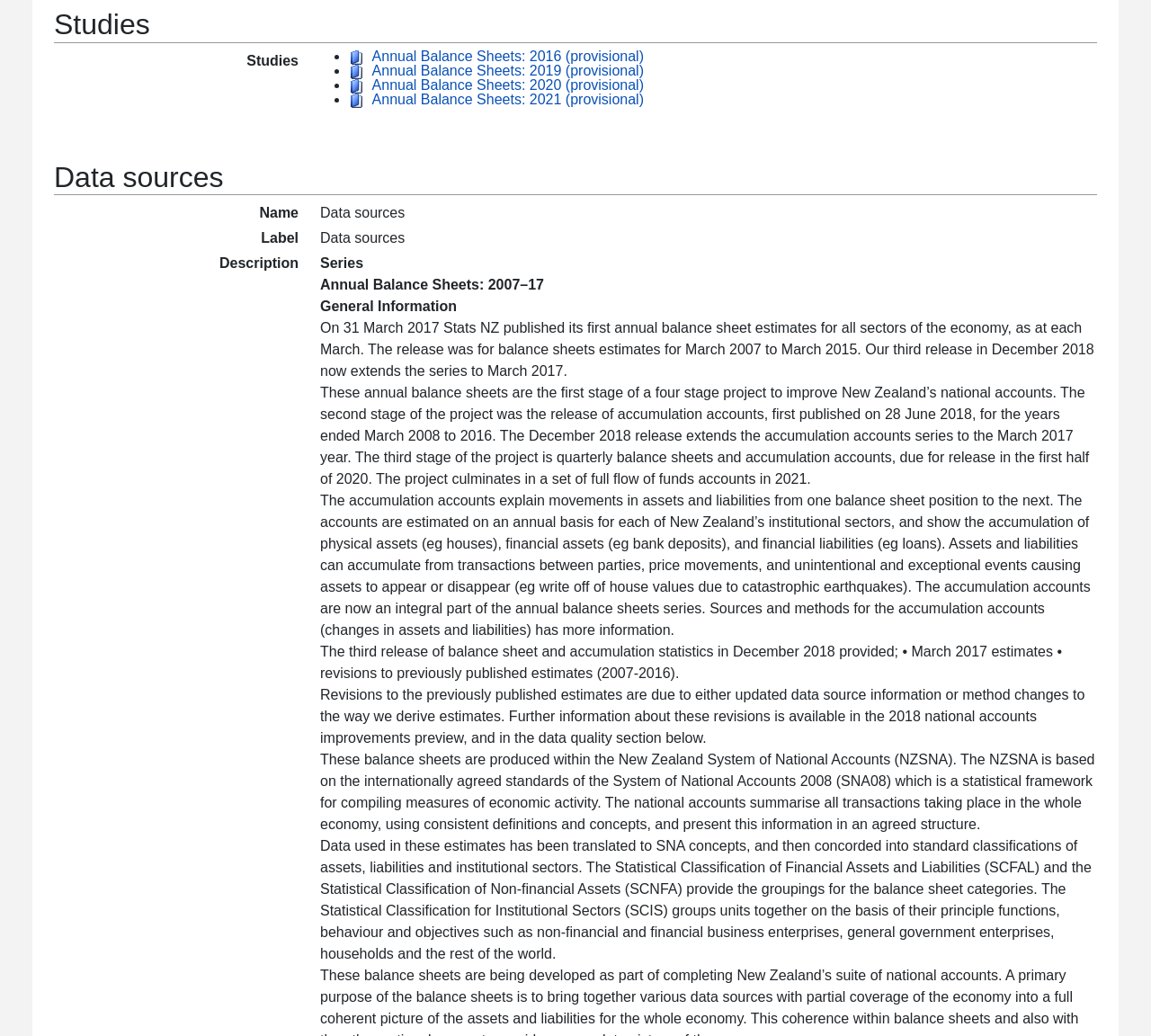Provide the bounding box coordinates of the HTML element this sentence describes: "Annual Balance Sheets: 2020 (provisional)".

[0.323, 0.074, 0.559, 0.089]